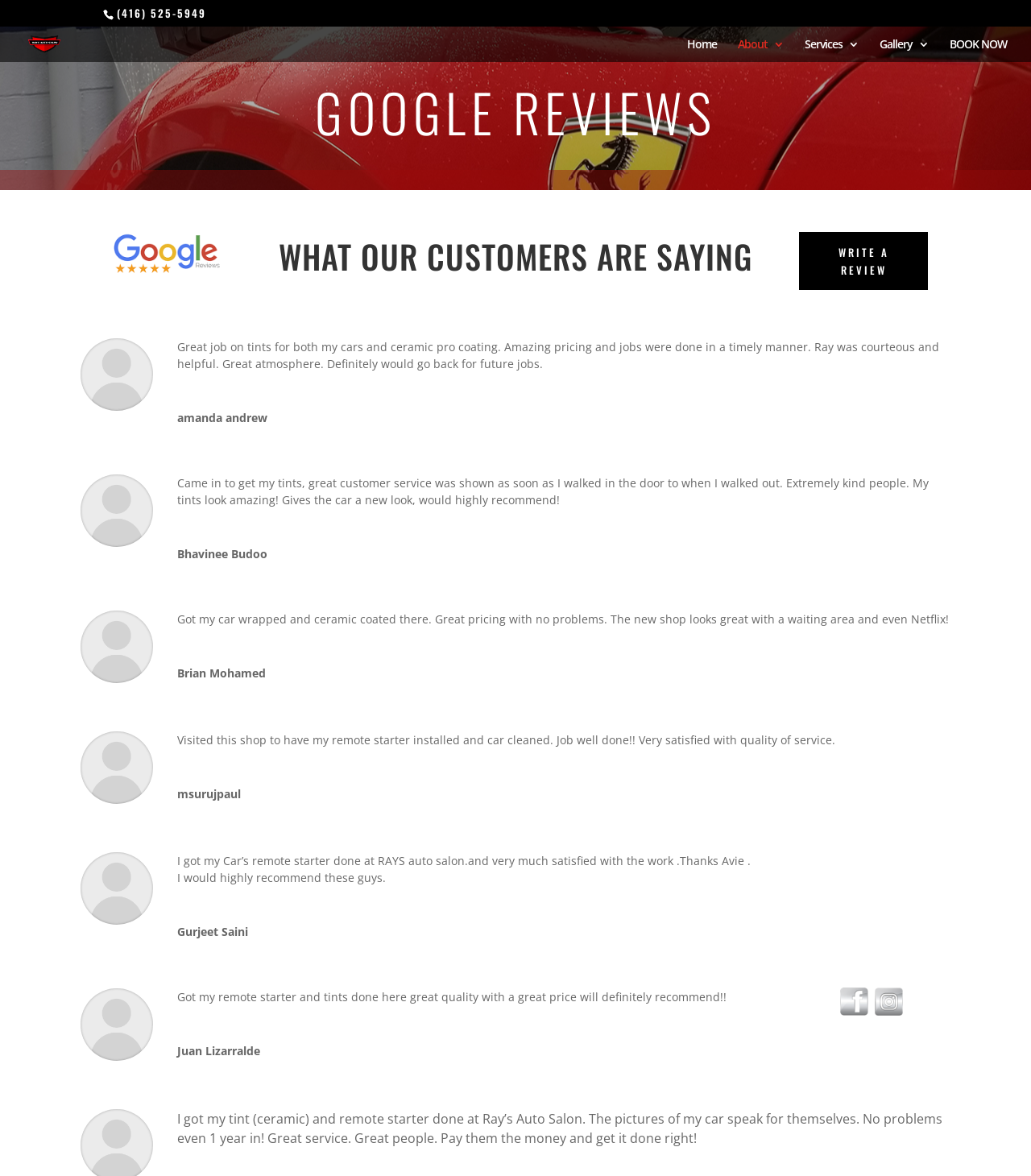Find the bounding box coordinates of the element to click in order to complete the given instruction: "Visit the 'Home' page."

[0.666, 0.033, 0.695, 0.052]